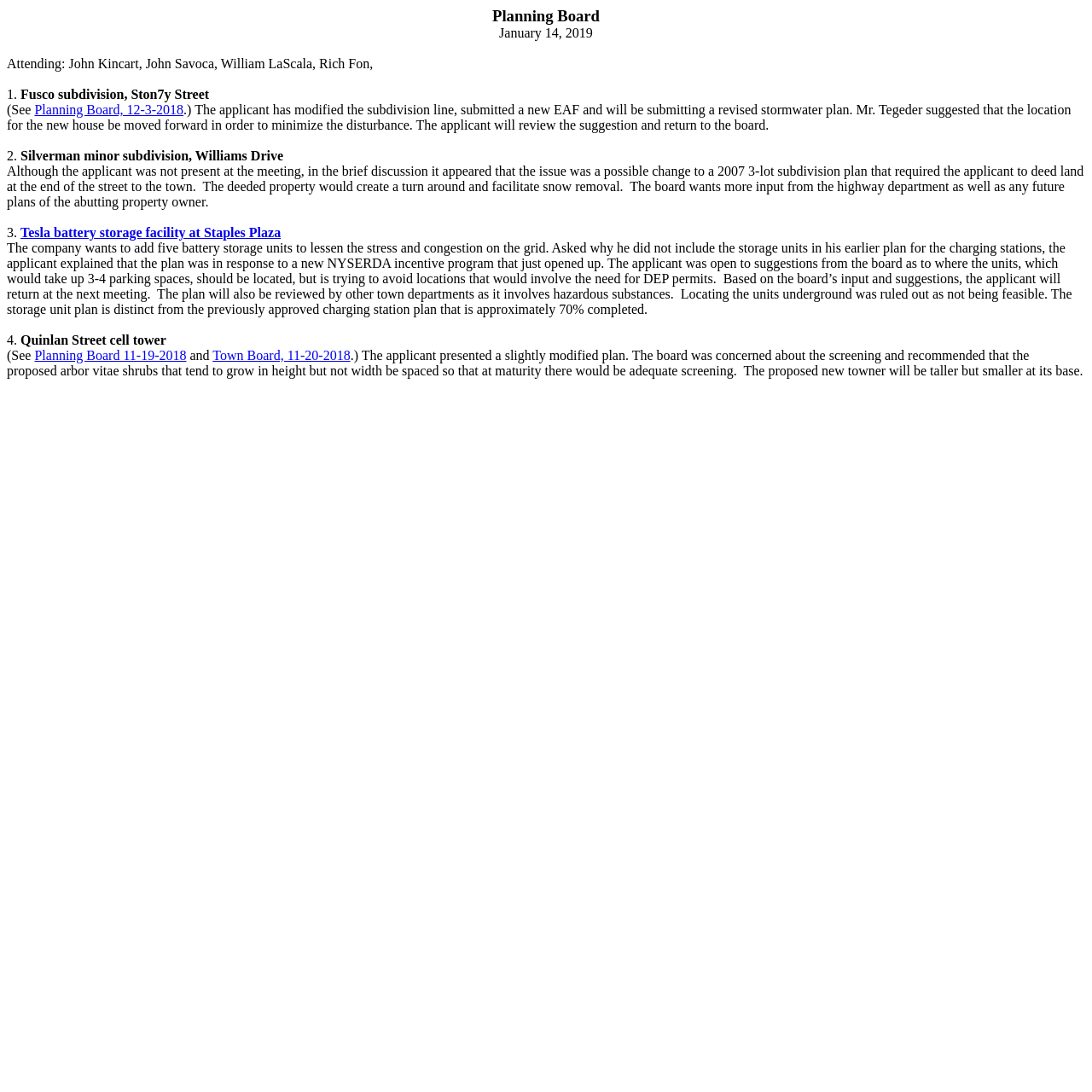What is the concern of the board regarding the screening of the cell tower?
Answer the question with a detailed explanation, including all necessary information.

The board is concerned about the screening of the cell tower and recommended that the proposed arbor vitae shrubs be spaced so that at maturity there would be adequate screening, as mentioned in the static text element with the text 'The board was concerned about the screening and recommended that the...'.